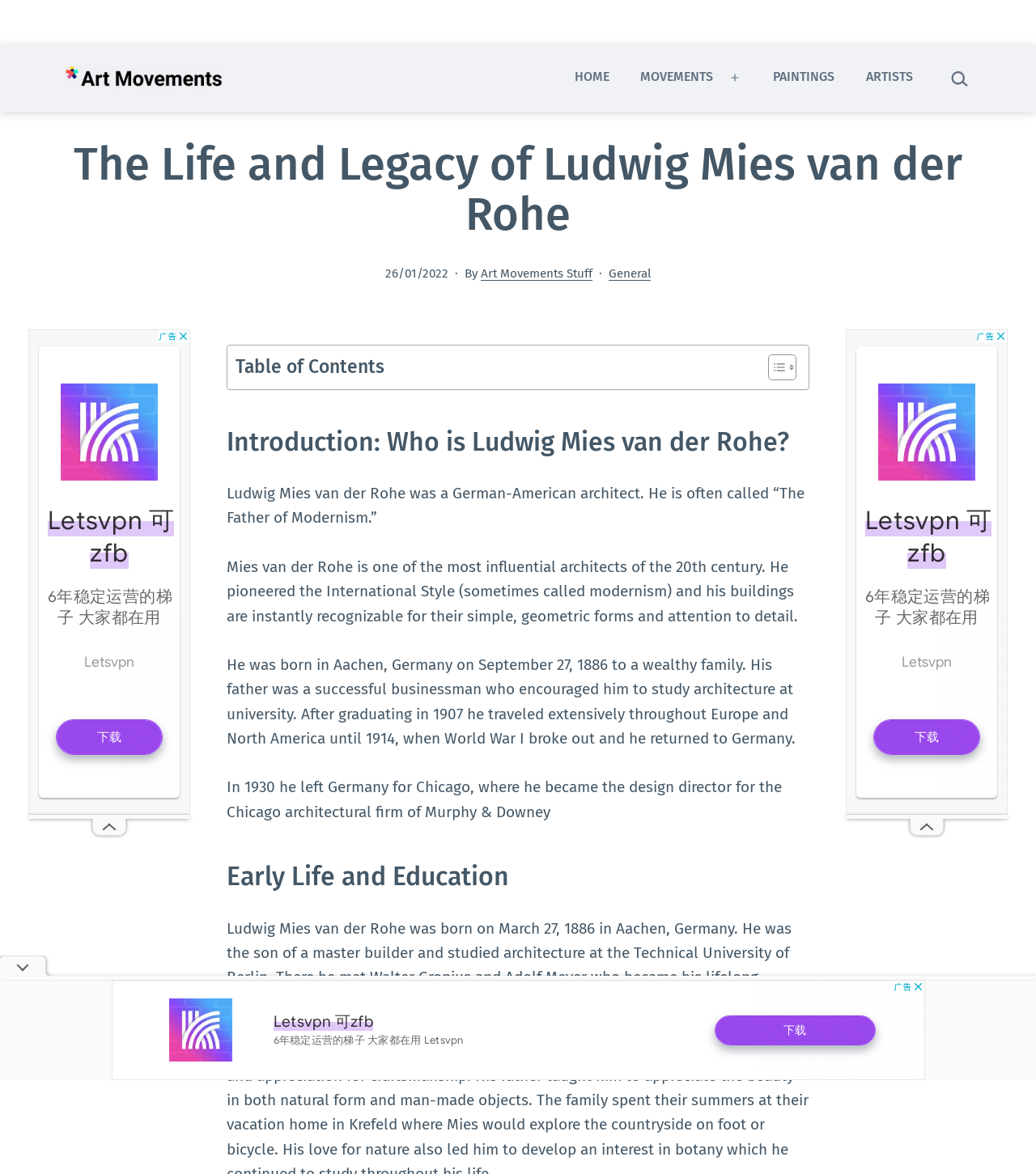Provide a short answer using a single word or phrase for the following question: 
What is the date of publication of the article?

26/01/2022